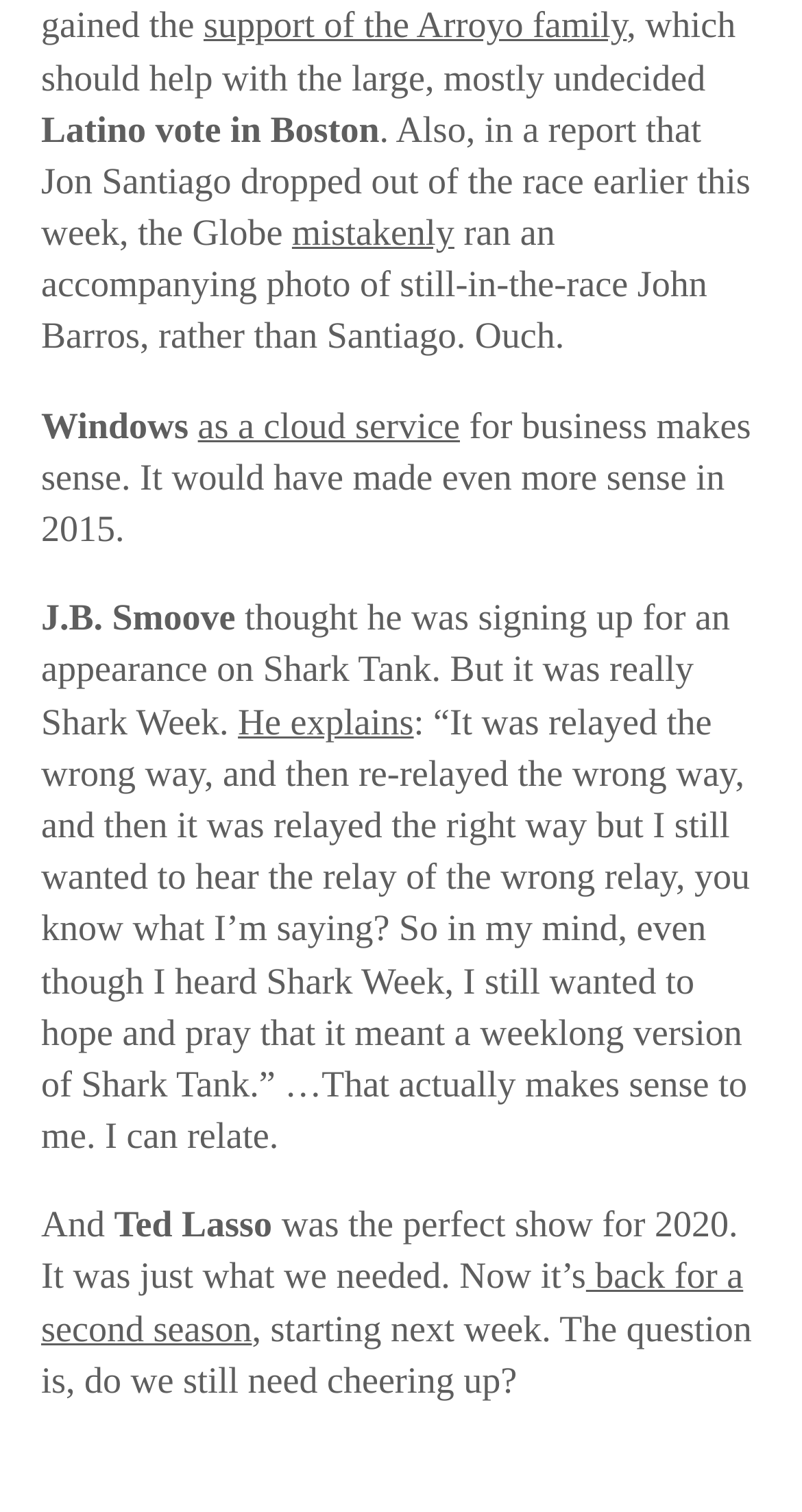Find the UI element described as: "mistakenly" and predict its bounding box coordinates. Ensure the coordinates are four float numbers between 0 and 1, [left, top, right, bottom].

[0.364, 0.14, 0.567, 0.167]